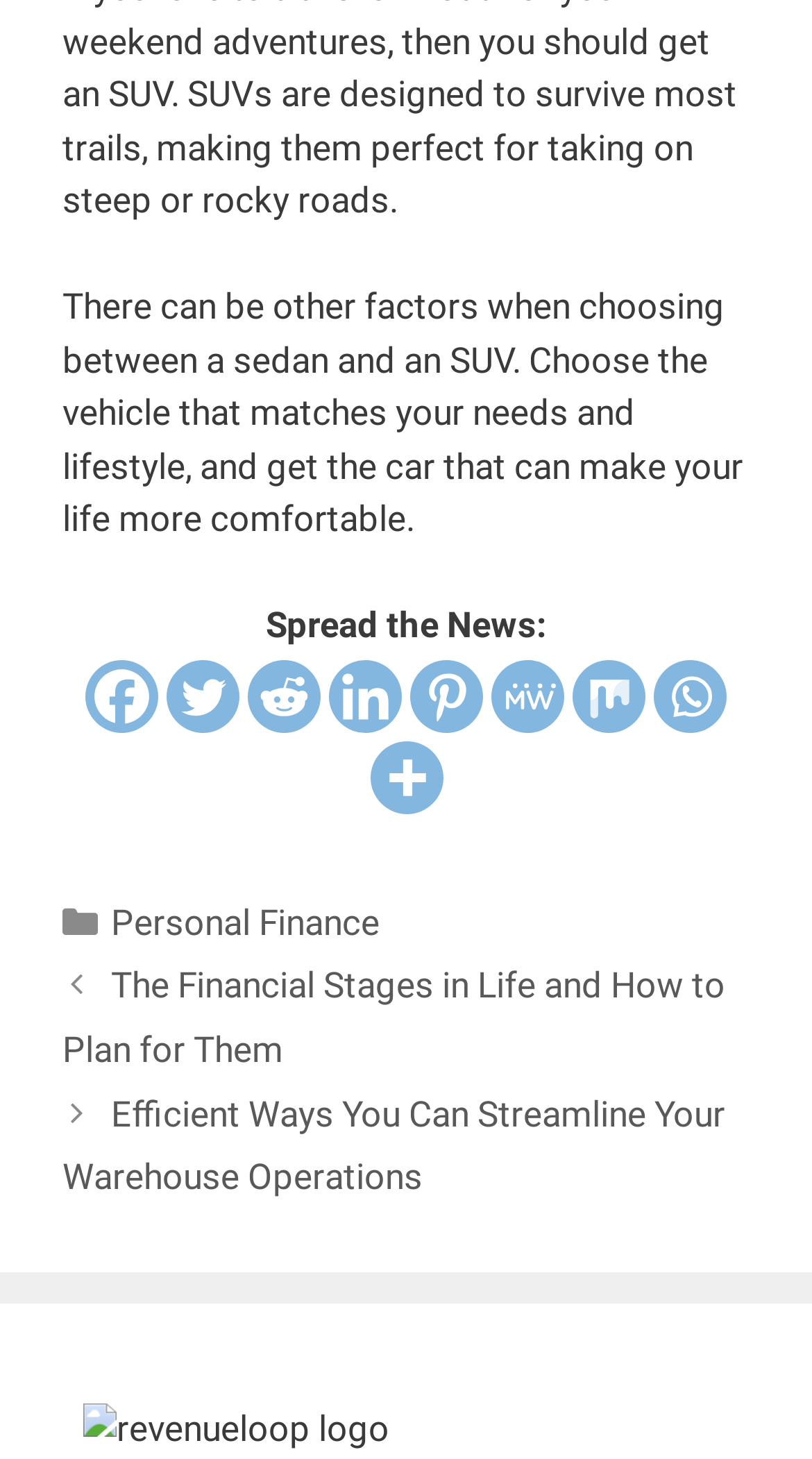Is there a footer section on the webpage?
Using the visual information from the image, give a one-word or short-phrase answer.

Yes